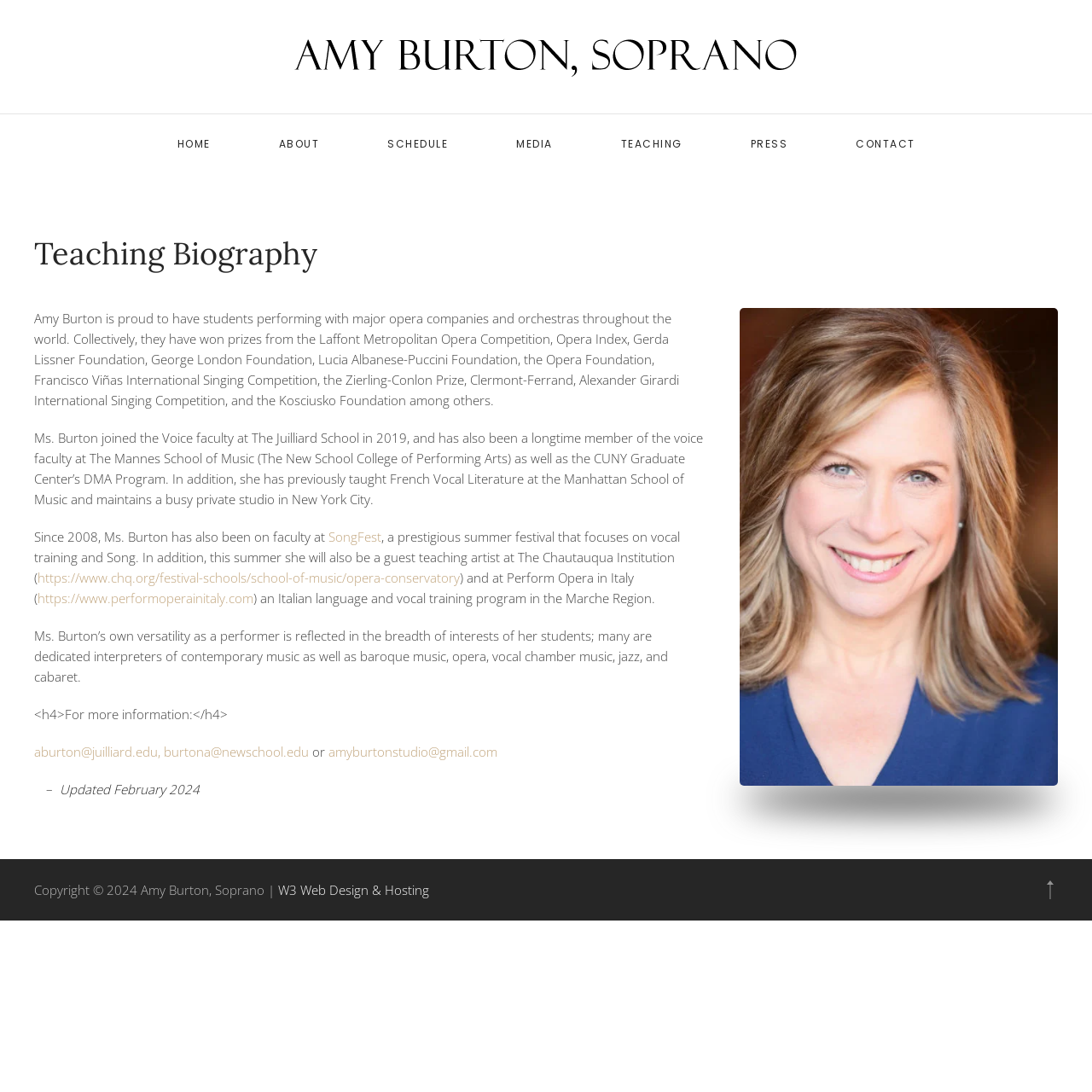Answer the question below in one word or phrase:
How many email addresses are provided on the webpage?

3